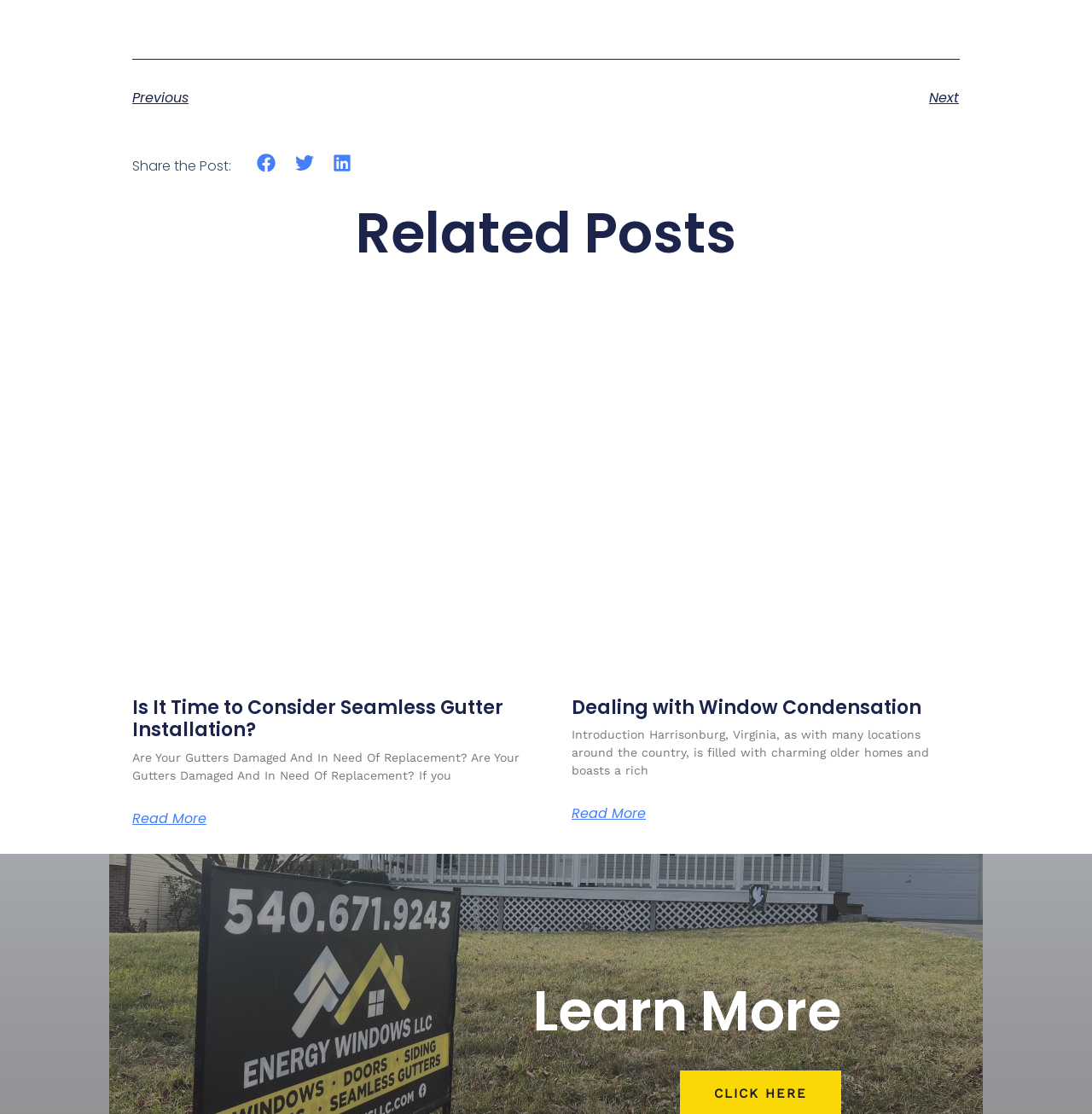Identify the coordinates of the bounding box for the element that must be clicked to accomplish the instruction: "Click the 'Previous' link".

[0.121, 0.077, 0.5, 0.099]